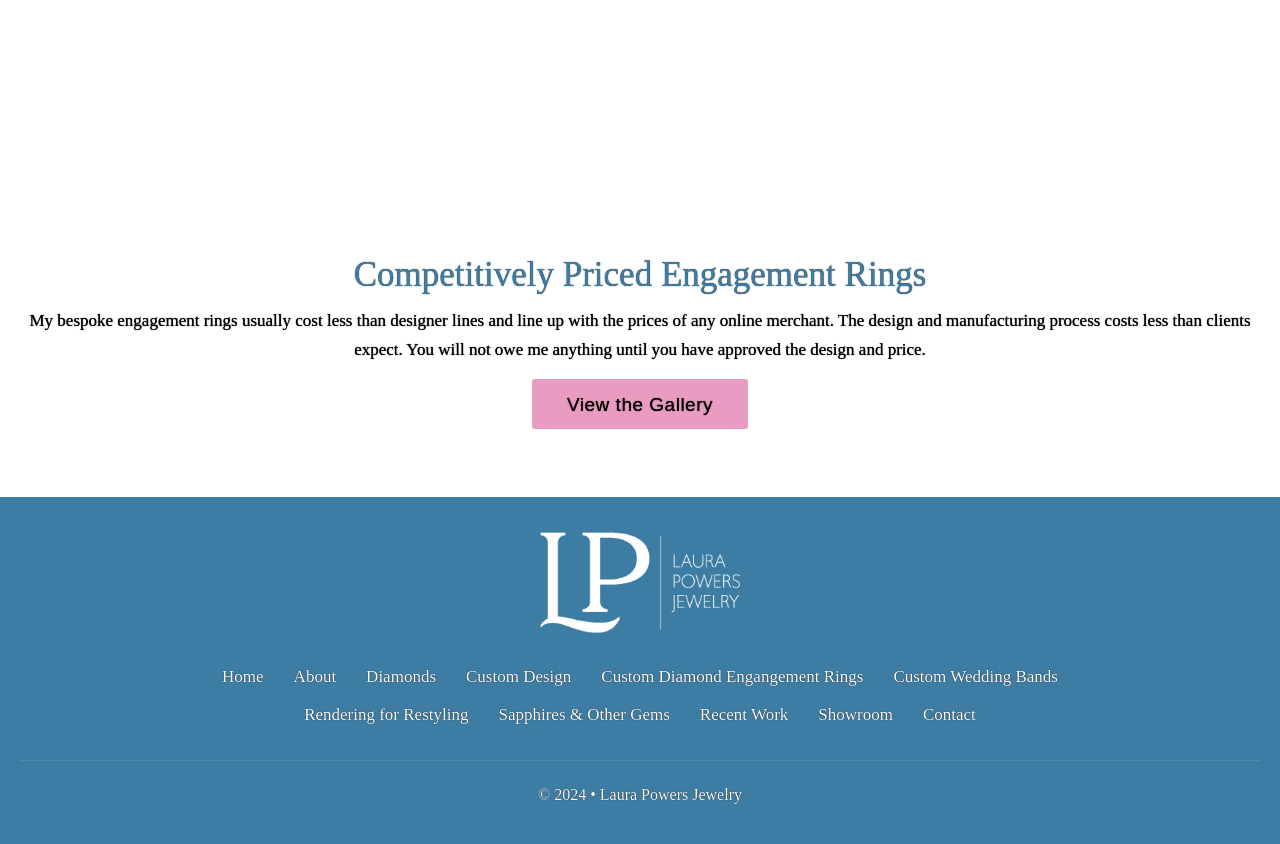Determine the bounding box coordinates for the region that must be clicked to execute the following instruction: "Go to Home".

[0.173, 0.785, 0.206, 0.819]